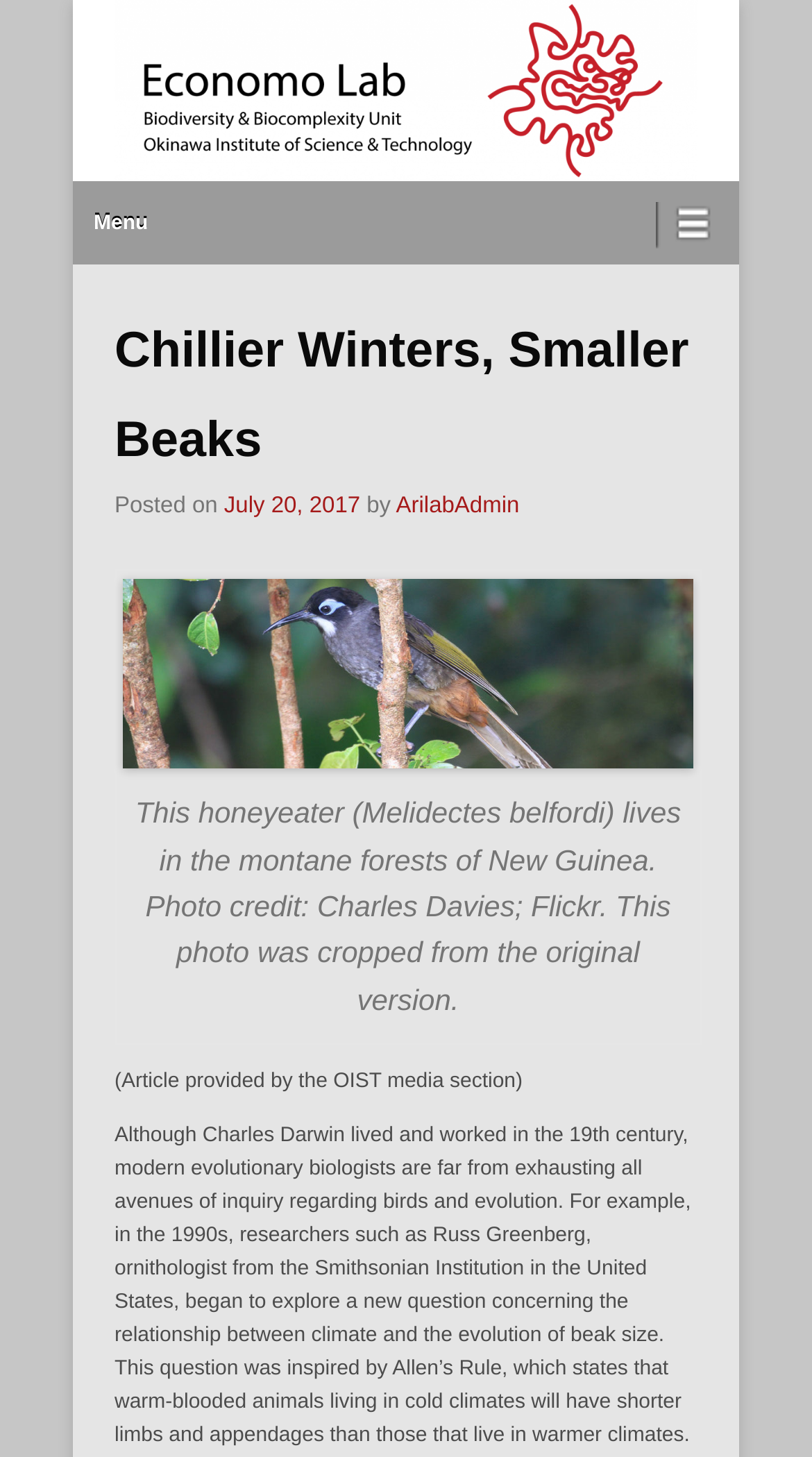Please provide a detailed answer to the question below by examining the image:
What is the name of the institute?

I found the answer by looking at the text 'Biodiversity & Biocomplexity Unit, Okinawa Institute of Science & Technology Graduate University' which is located below the Economo Lab logo.